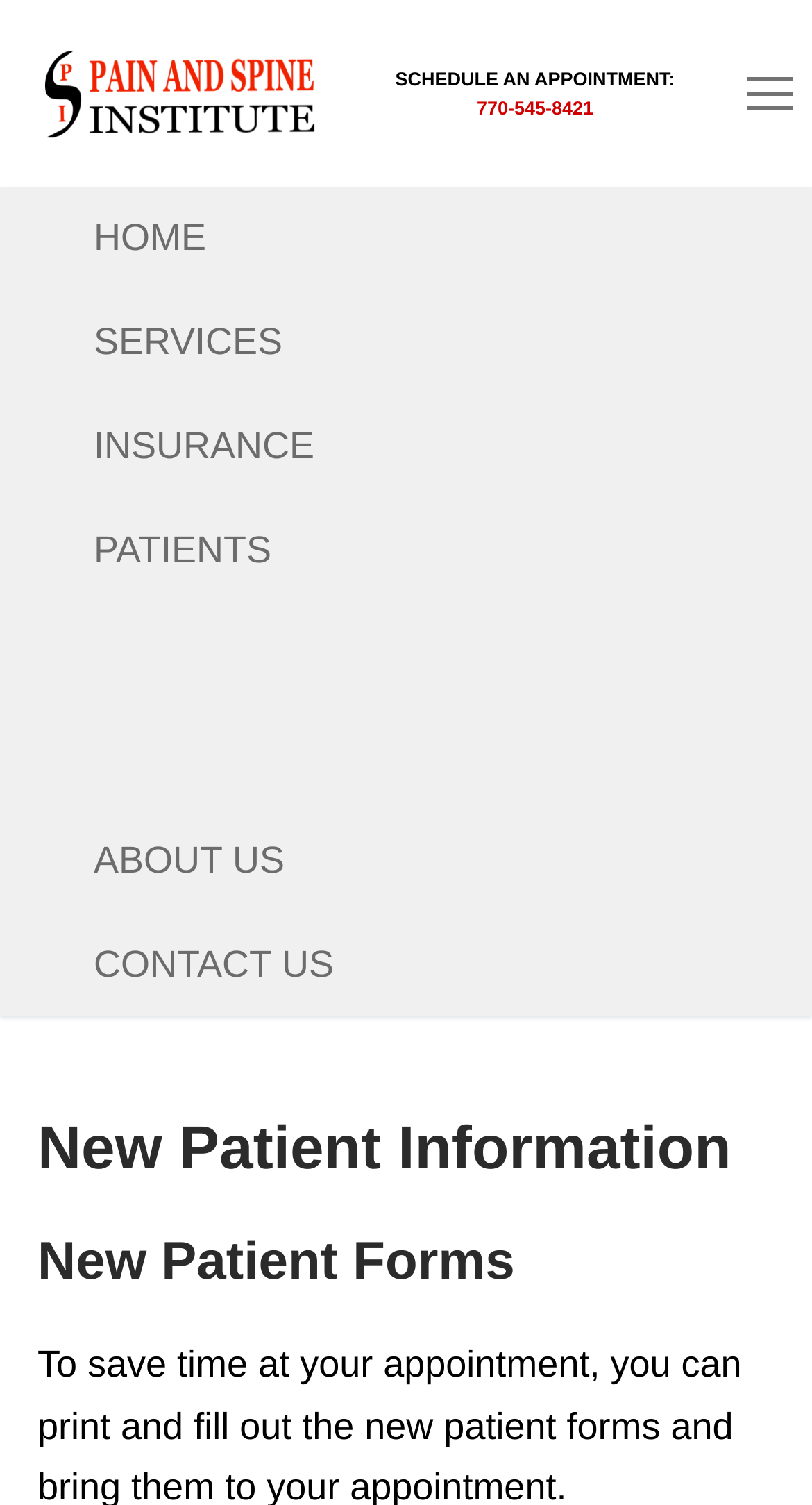How can you navigate to the home page?
Could you give a comprehensive explanation in response to this question?

I found this information by looking at the link element with the text 'HOME' which is located at the top of the page, among other navigation links.